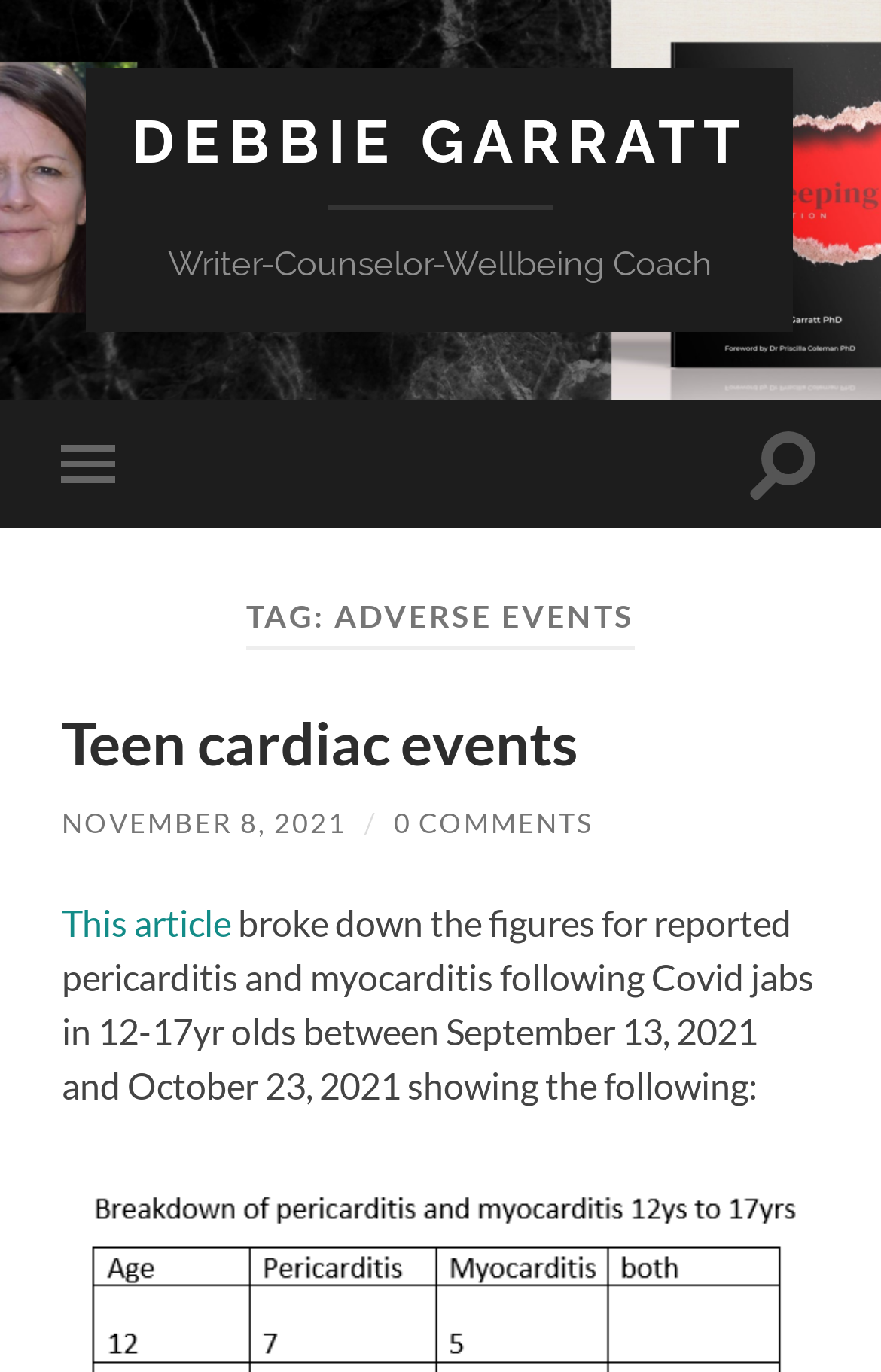Using the information in the image, give a comprehensive answer to the question: 
What is the date mentioned in the article?

The webpage displays 'NOVEMBER 8, 2021' which suggests that this is the date when the article was published or is related to the content of the article.